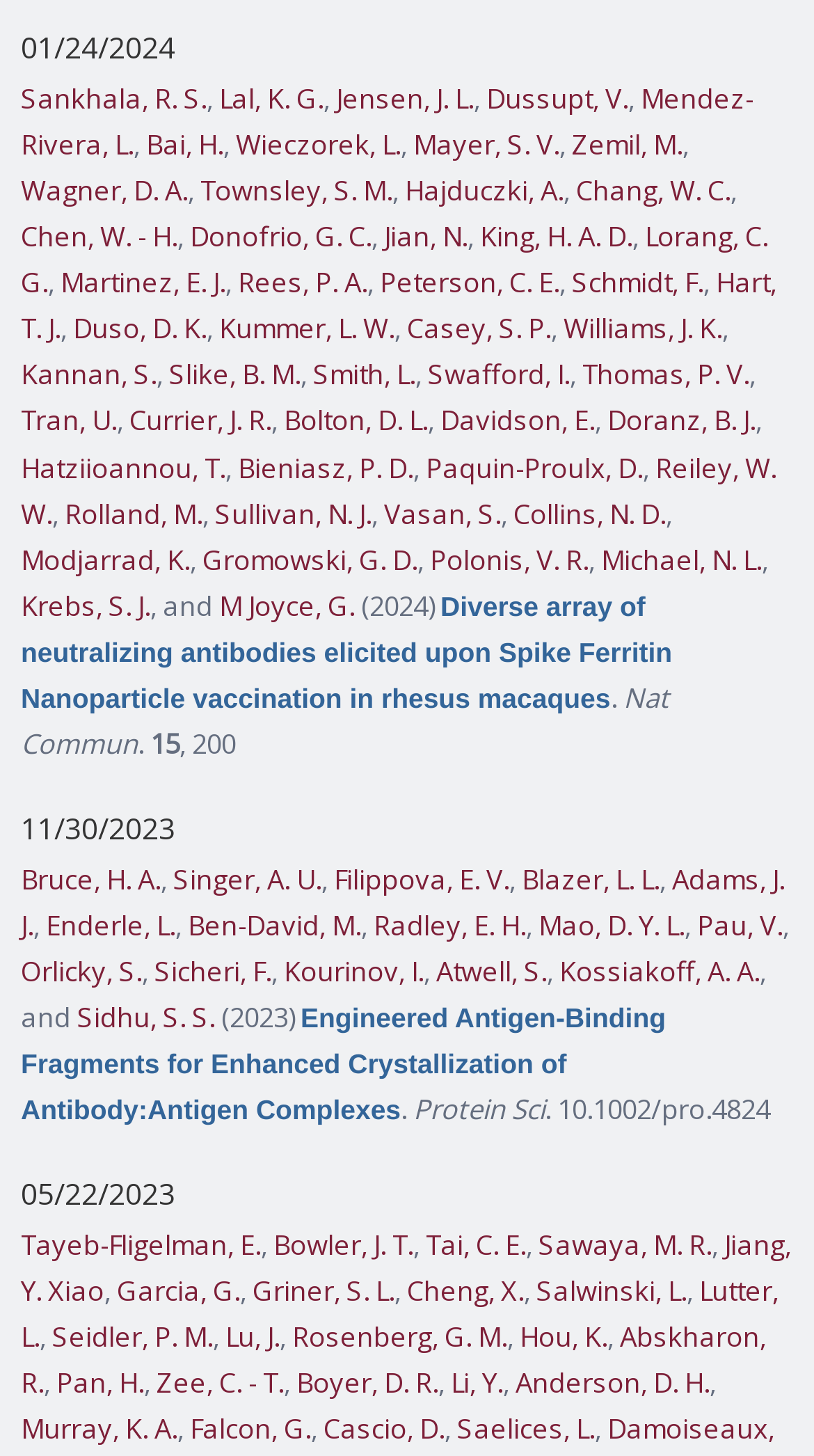Specify the bounding box coordinates of the region I need to click to perform the following instruction: "Click on the link 'Hatziioannou, T.'". The coordinates must be four float numbers in the range of 0 to 1, i.e., [left, top, right, bottom].

[0.026, 0.308, 0.277, 0.333]